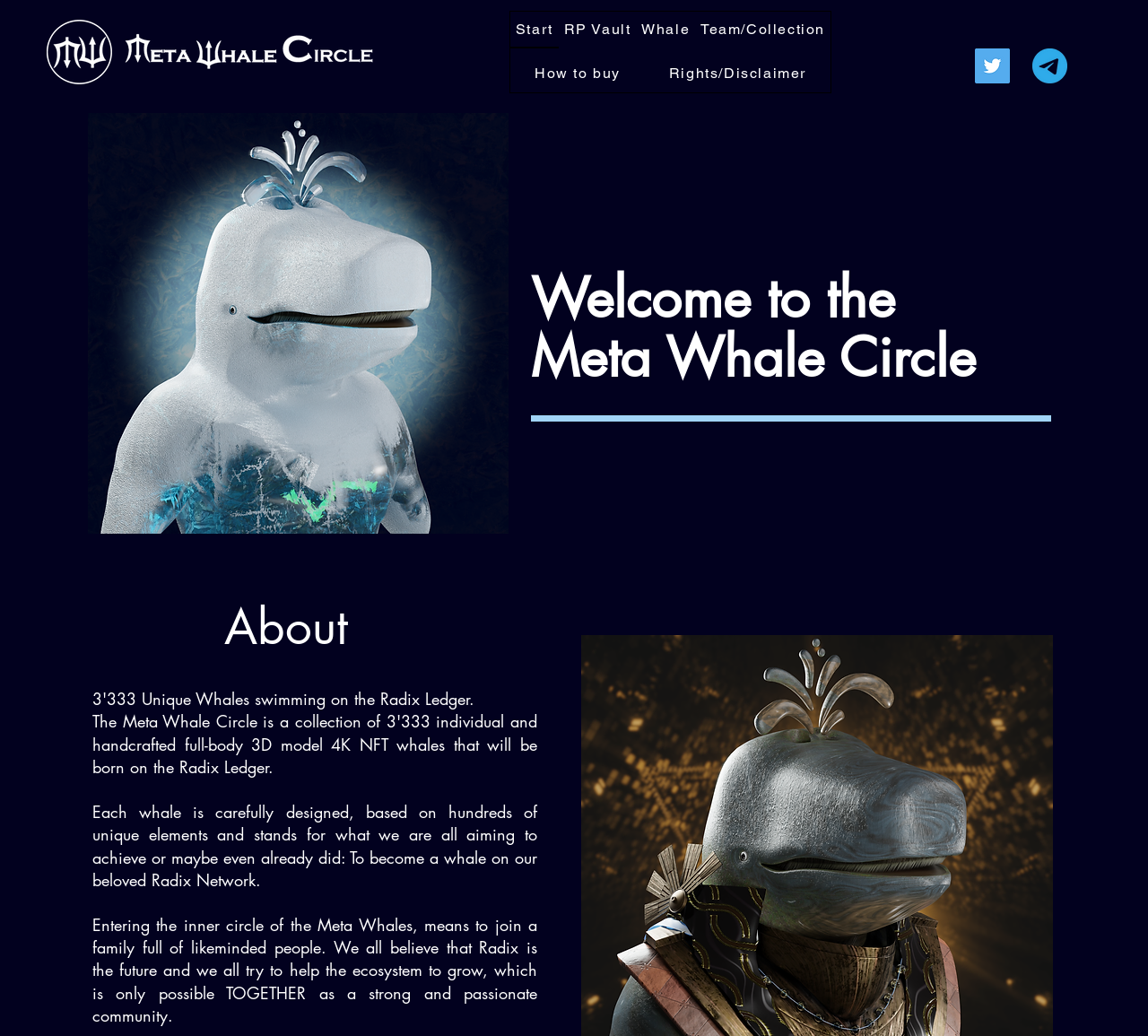Please identify the bounding box coordinates of the element's region that I should click in order to complete the following instruction: "Check the 'Rights/Disclaimer' page". The bounding box coordinates consist of four float numbers between 0 and 1, i.e., [left, top, right, bottom].

[0.562, 0.054, 0.723, 0.089]